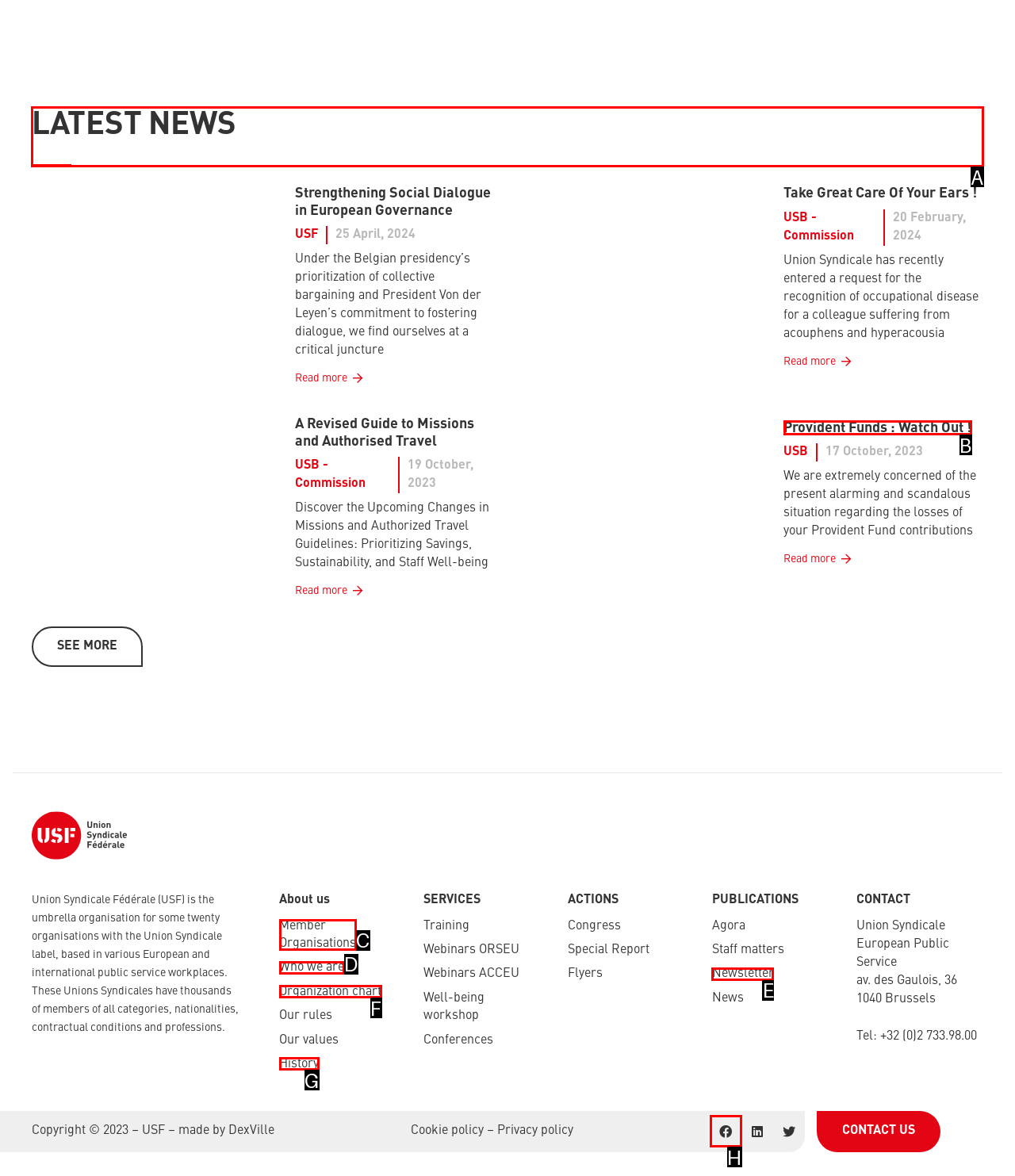What letter corresponds to the UI element to complete this task: View the latest news
Answer directly with the letter.

A